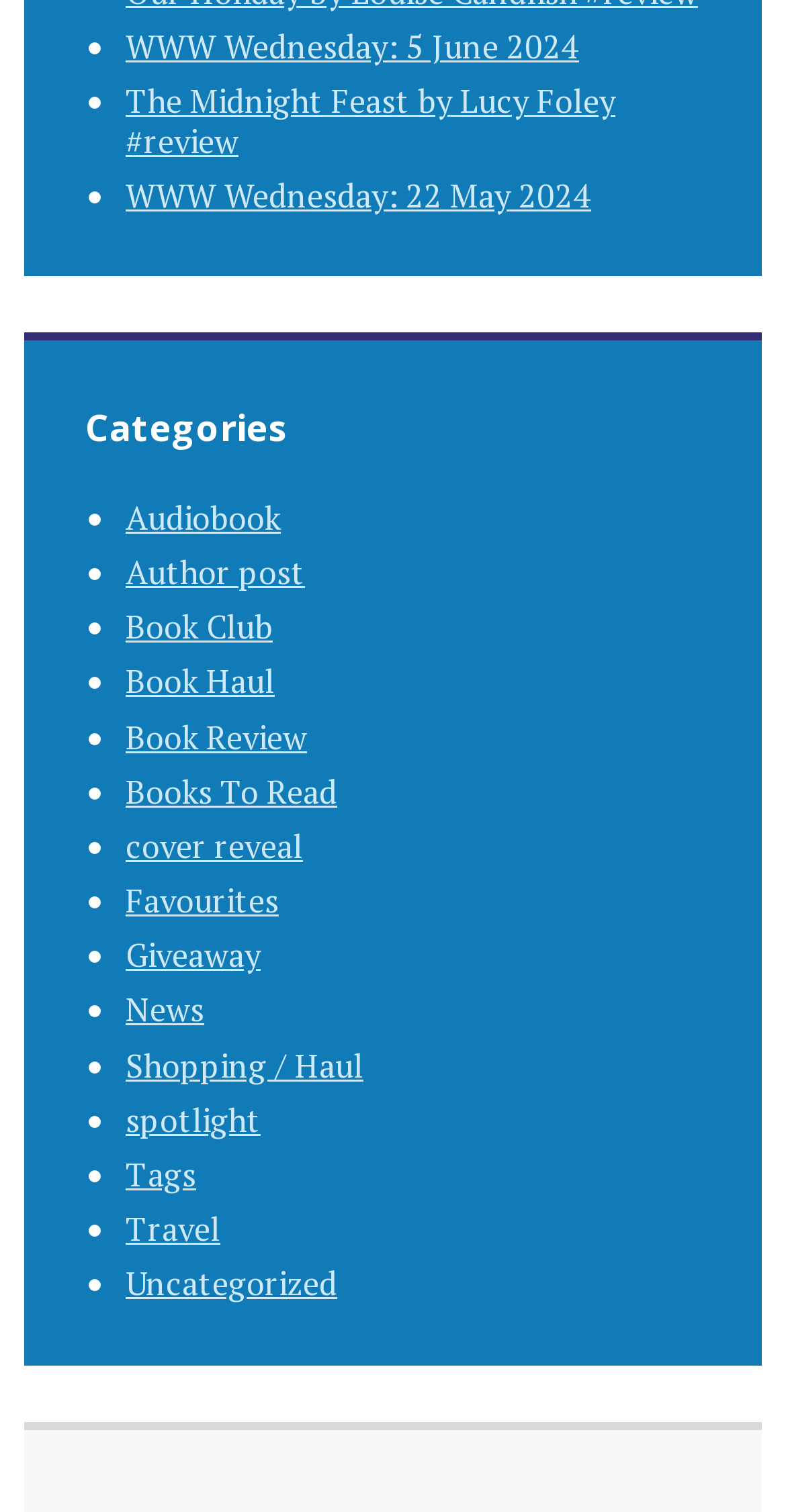Reply to the question below using a single word or brief phrase:
What is the position of the link 'Book Review'?

Below 'Book Haul'